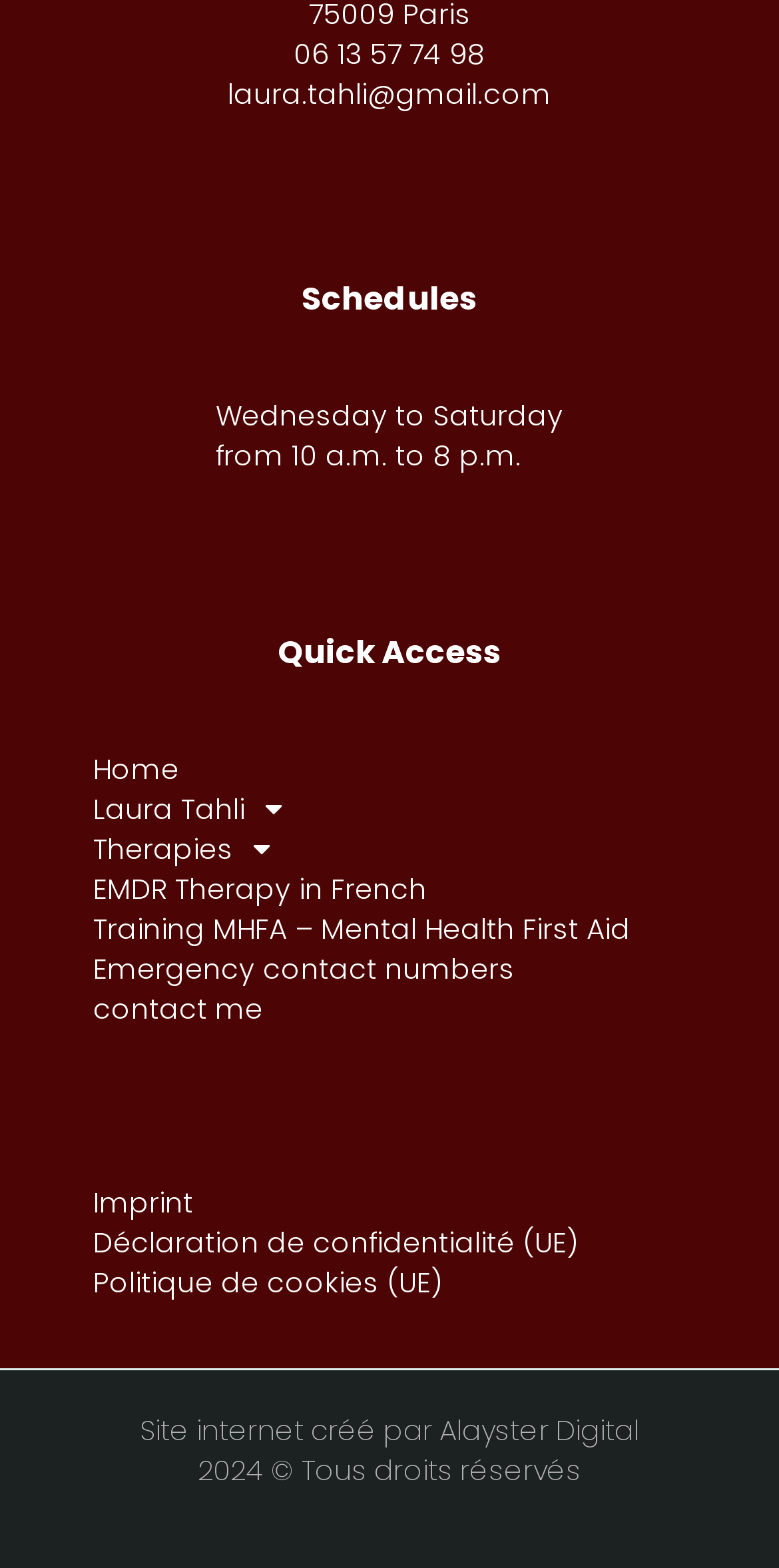Answer the question below in one word or phrase:
What is the name of the digital company that created the website?

Alayster Digital